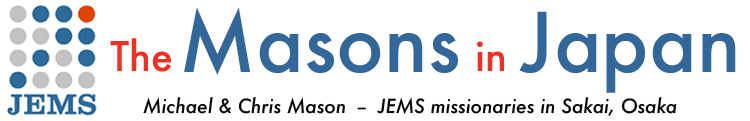What is the logo of JEMS composed of?
Using the image provided, answer with just one word or phrase.

Gray and colored circles